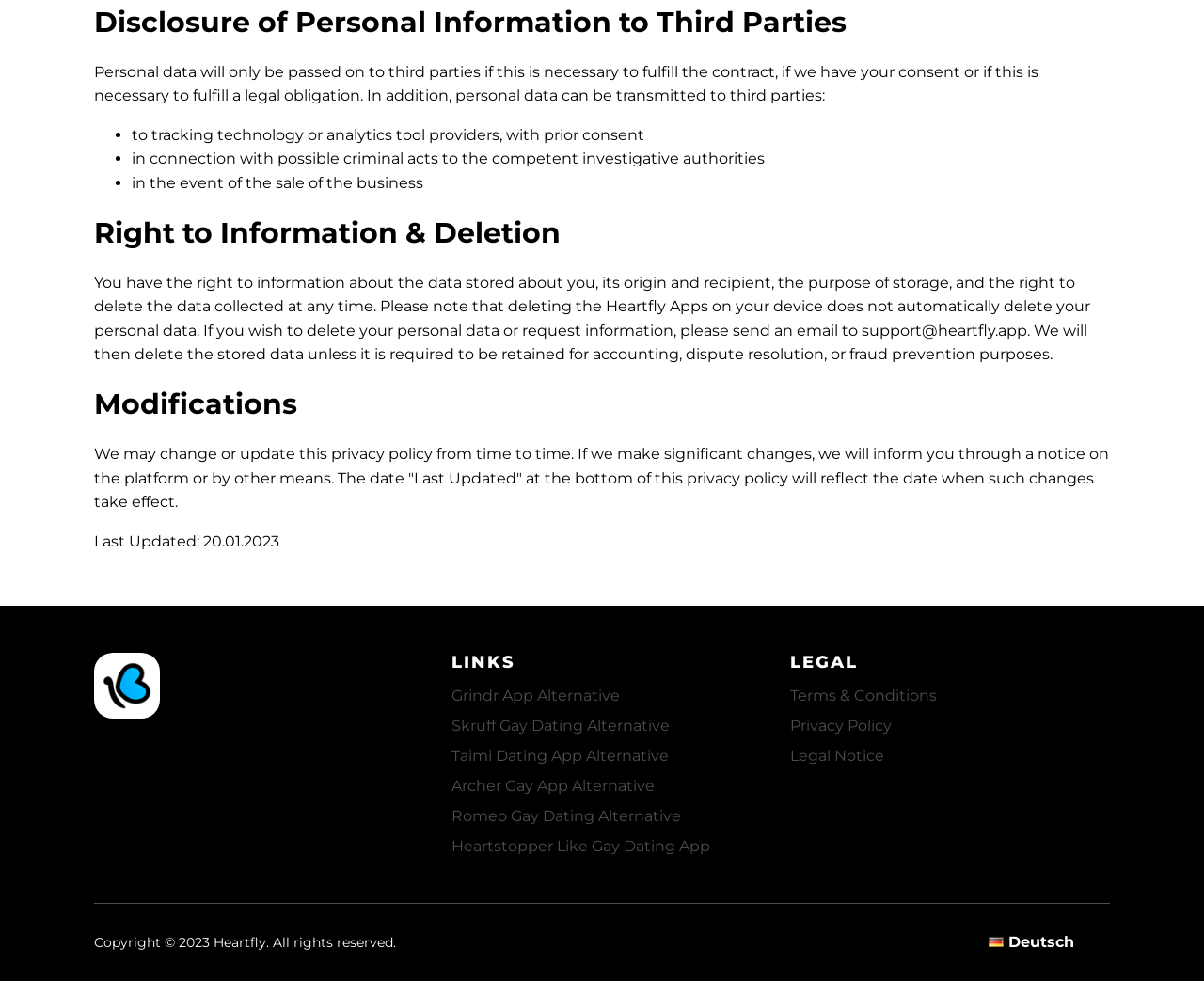Give the bounding box coordinates for the element described as: "Terms & Conditions".

[0.656, 0.698, 0.778, 0.721]